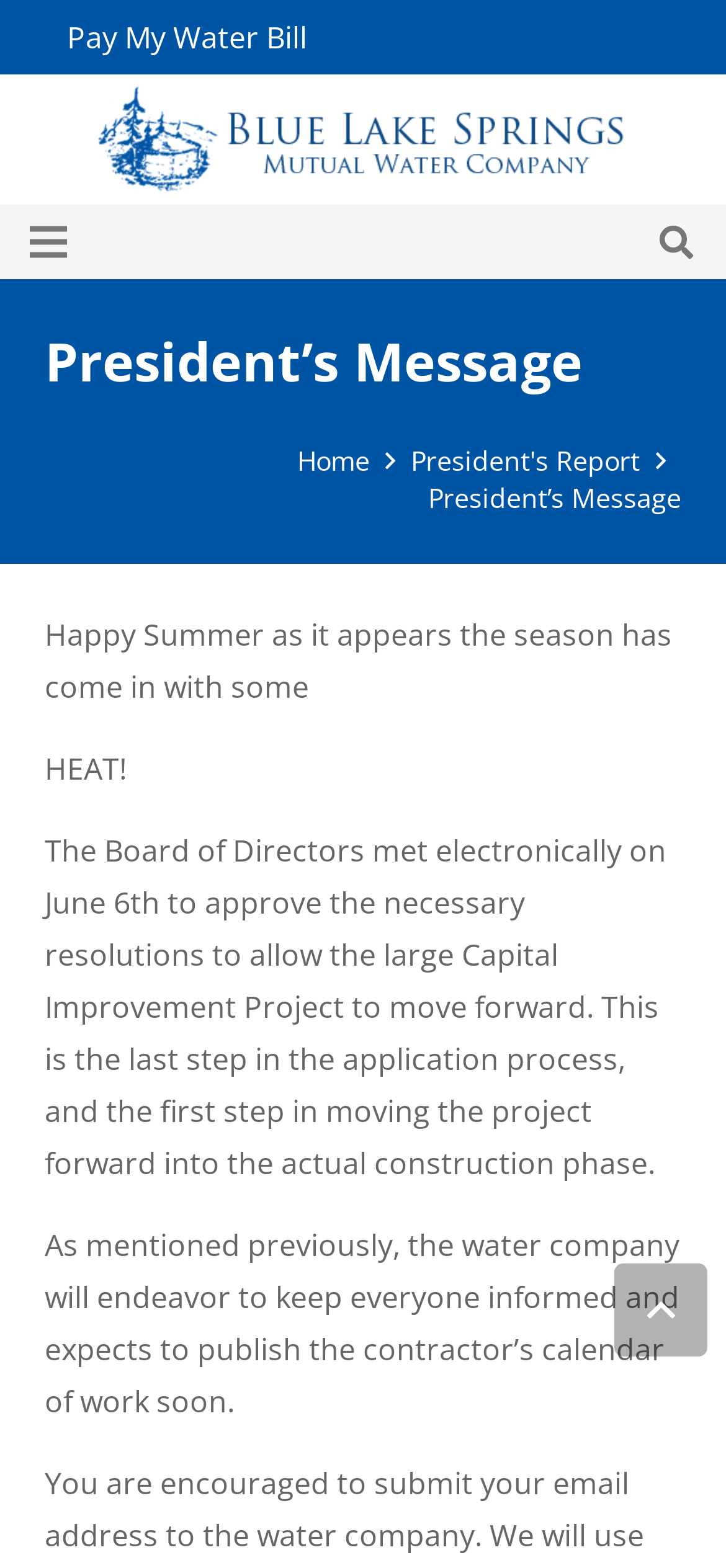Find the bounding box coordinates for the UI element whose description is: "President's Report". The coordinates should be four float numbers between 0 and 1, in the format [left, top, right, bottom].

[0.566, 0.283, 0.881, 0.305]